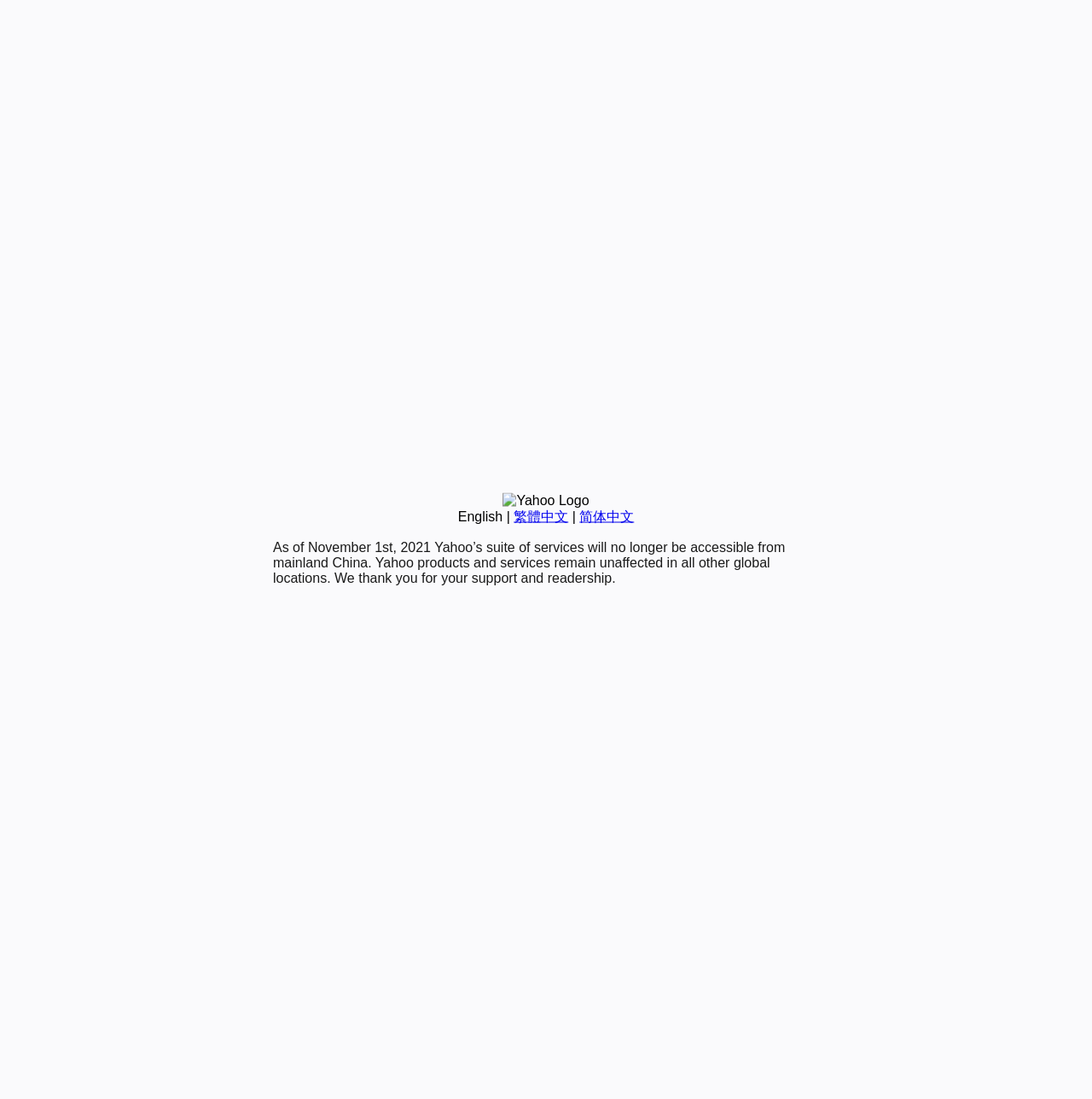Based on the element description: "繁體中文", identify the bounding box coordinates for this UI element. The coordinates must be four float numbers between 0 and 1, listed as [left, top, right, bottom].

[0.47, 0.463, 0.52, 0.476]